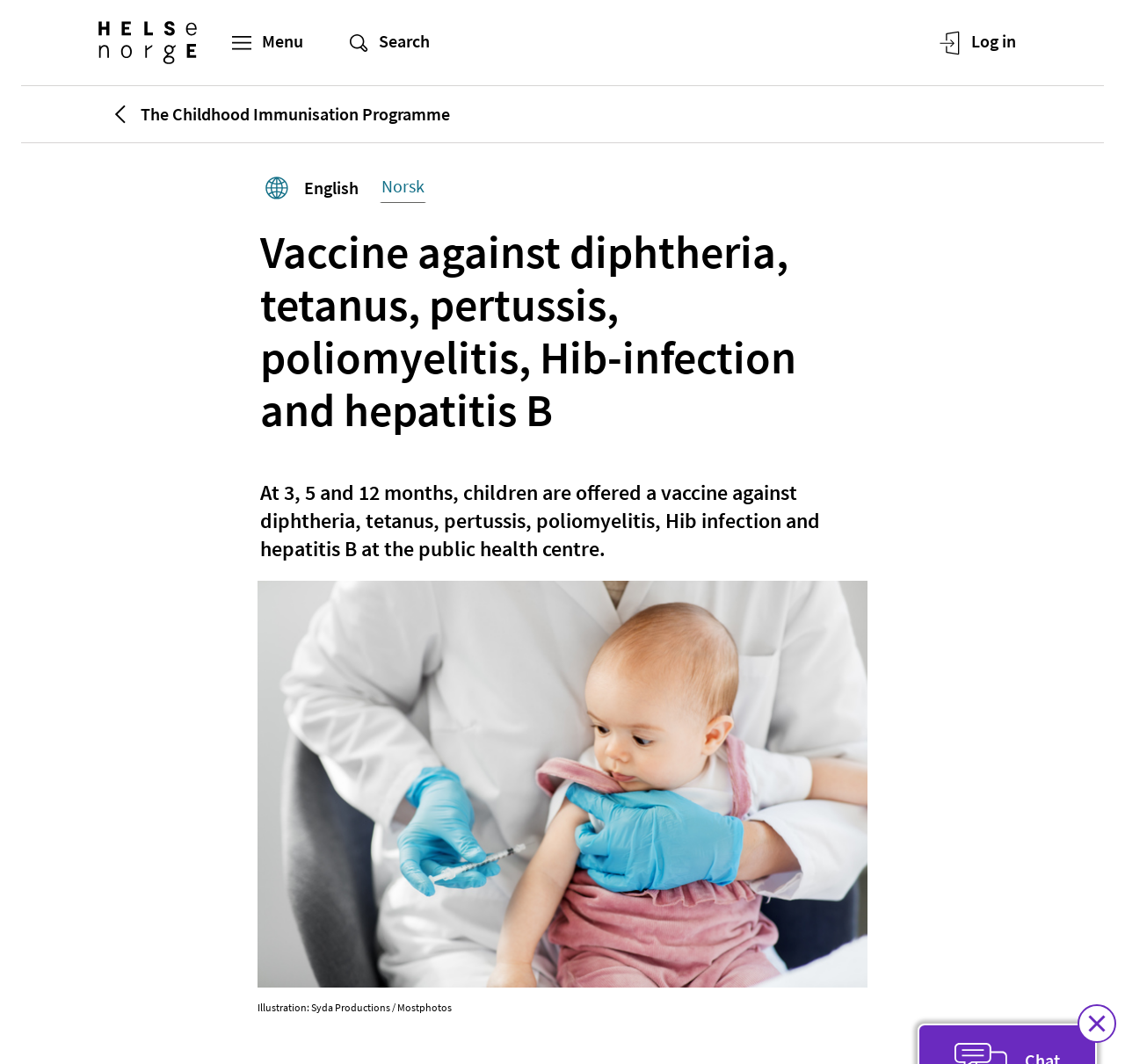Illustrate the webpage with a detailed description.

The webpage is about the vaccine against diphtheria, tetanus, pertussis, poliomyelitis, Hib infection, and hepatitis B, specifically for children at 3, 5, and 12 months old. 

At the top of the page, there is a main menu banner with links to "Helsenorge" and buttons for "Menu", "Search", and "Log in". Below the banner, there is a navigation section with breadcrumbs and a link to "The Childhood Immunisation Programme". 

To the right of the breadcrumbs, there is a language options section with a static text "English" and a link to "Norsk". 

The main content of the page starts with a heading that matches the title of the page, followed by a paragraph of text that explains when children are offered the vaccine. 

Below the text, there is a figure with an image of a baby getting a vaccine, accompanied by a caption that credits the image to "Syda Productions / Mostphotos". 

At the bottom right corner of the page, there is a button labeled "Fjern chat".